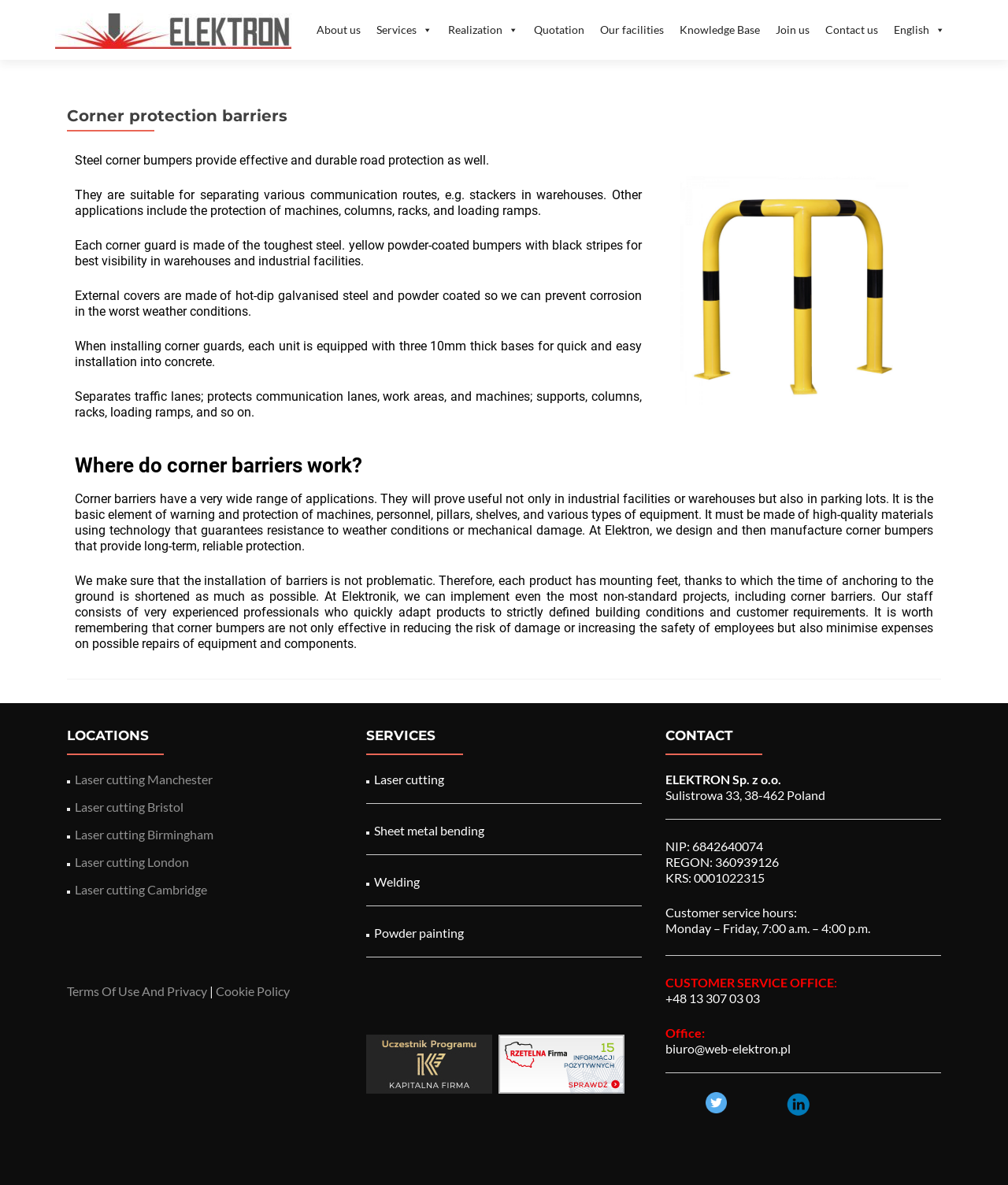Determine the bounding box coordinates for the area that should be clicked to carry out the following instruction: "Click on the 'About us' link".

[0.306, 0.012, 0.366, 0.039]